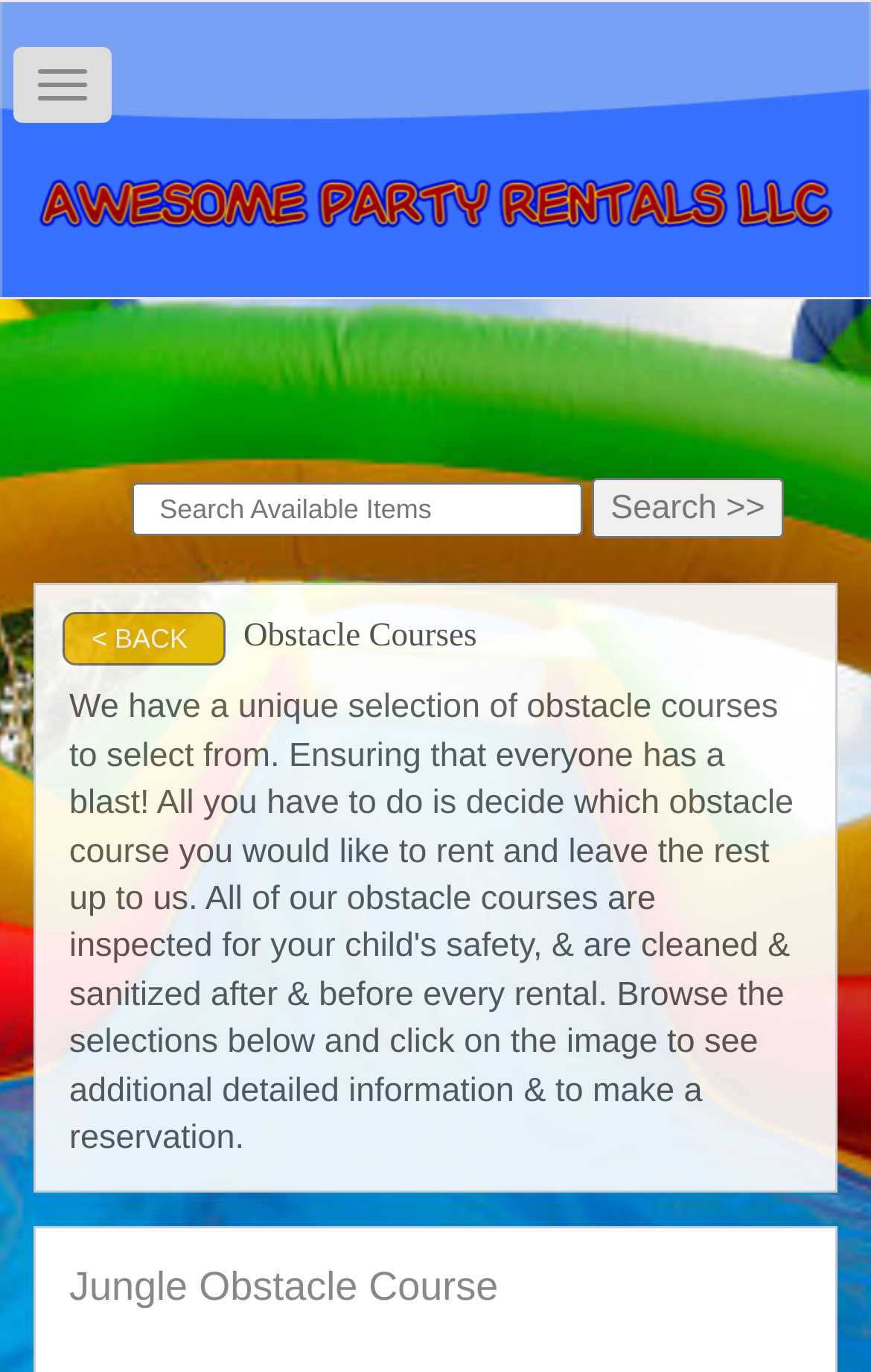Answer the question below with a single word or a brief phrase: 
What can be rented from this website?

Bounce houses, slides, tables, chairs, concessions